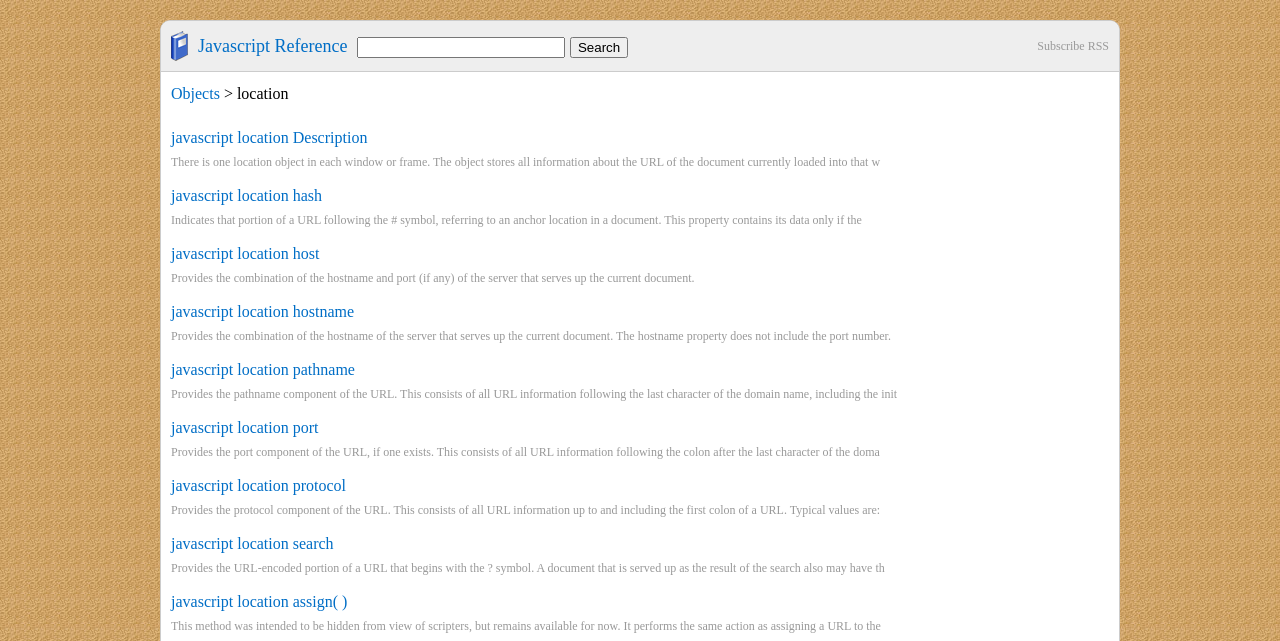Based on the image, provide a detailed response to the question:
How many location objects are there in each window or frame?

I read the static text associated with the element [77] which describes the location object. It says 'There is one location object in each window or frame.' Therefore, there is one location object in each window or frame.